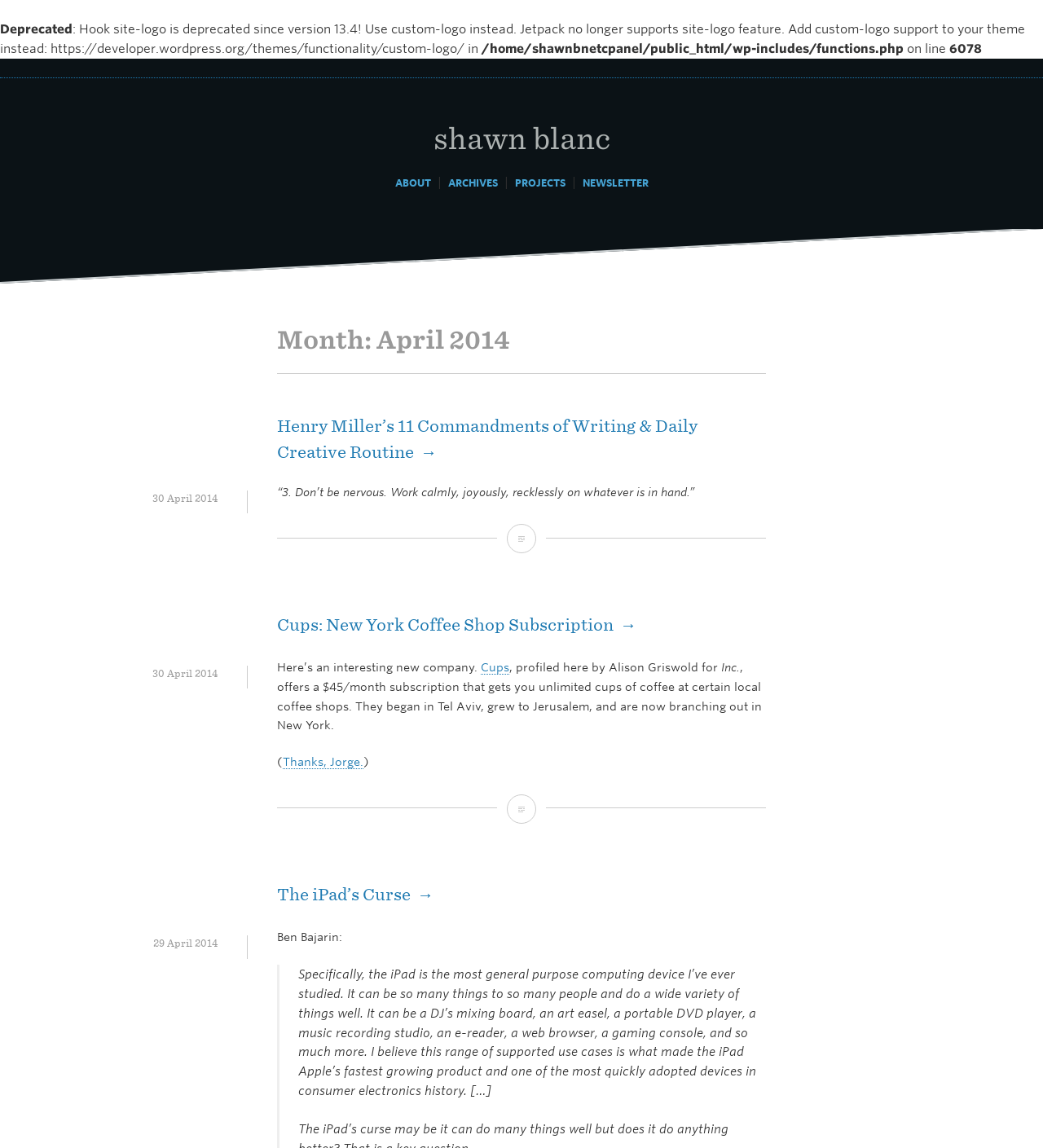Please answer the following question using a single word or phrase: 
What is the name of the website?

Shawn Blanc